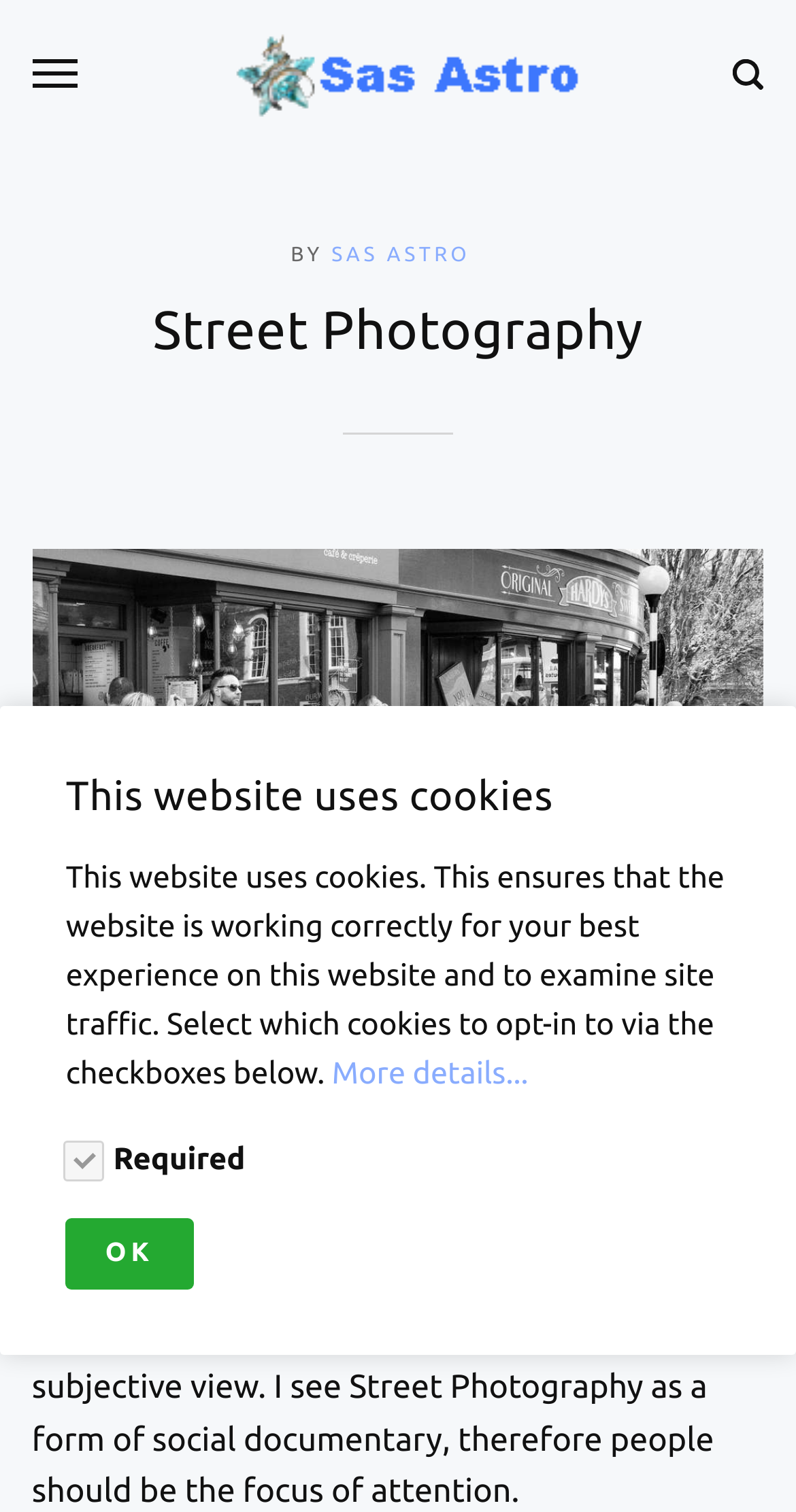Create an in-depth description of the webpage, covering main sections.

The webpage is a street photography portfolio by Sas Astro. At the top left, there is a link to Sas Astro's profile, accompanied by a small image of the same name. Next to it, on the top right, there is a search button and a menu button. 

Below the top section, there is a header area that spans the entire width of the page. It contains the text "BY" followed by a link to Sas Astro's profile. The main heading "Street Photography" is centered below the header area.

The main content of the page is a large figure that occupies most of the page's width and height. It features an image of people with cameras, with a caption "© sasastro" at the bottom.

At the bottom of the page, there is a notification area that informs users that the website uses cookies. The notification includes a paragraph of text explaining the purpose of cookies and how they can be managed. There is also a link to "More details..." and a checkbox to opt-in to required cookies. Finally, there is an "OK" button to acknowledge the notification.